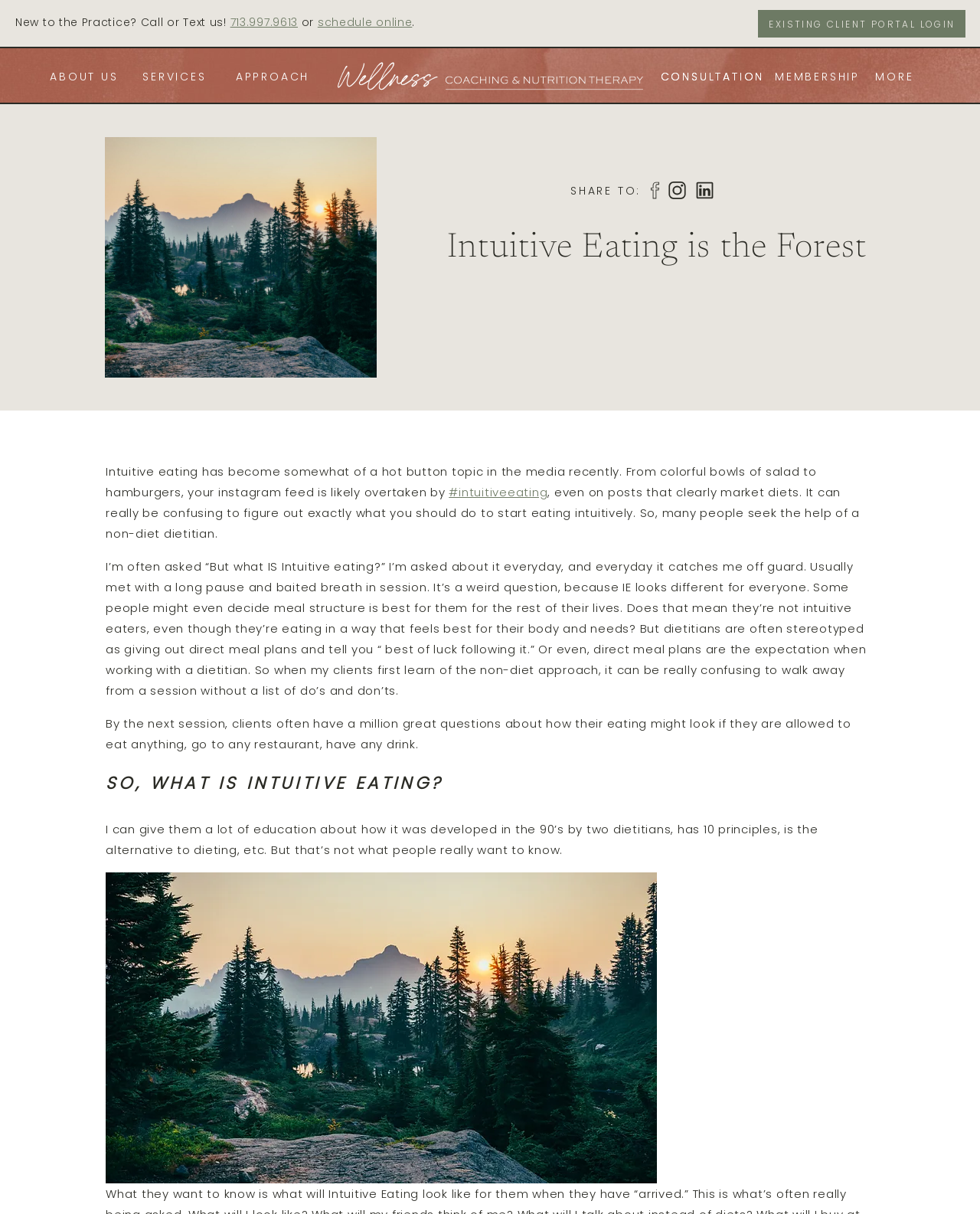Show the bounding box coordinates of the region that should be clicked to follow the instruction: "Schedule online."

[0.321, 0.012, 0.424, 0.025]